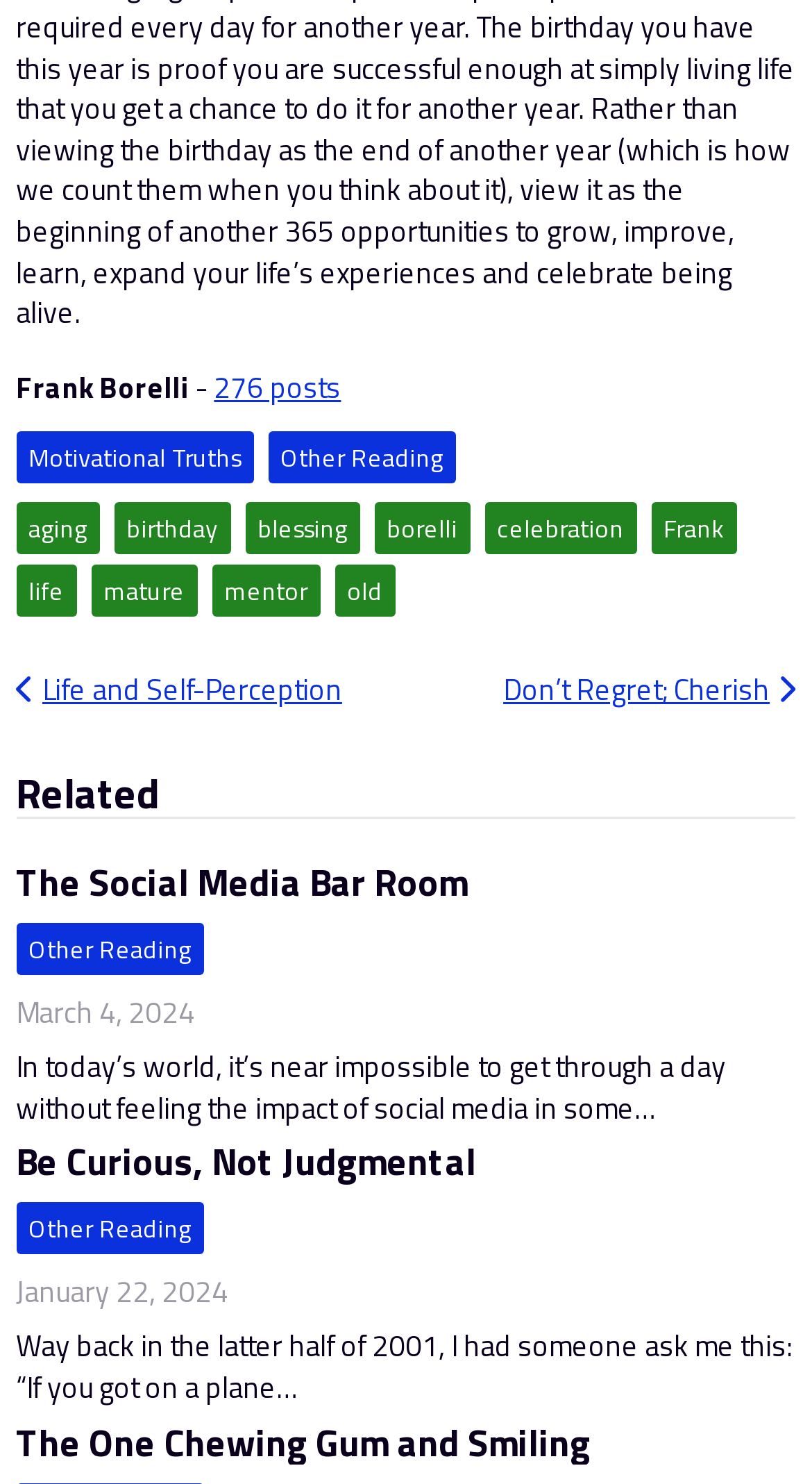Pinpoint the bounding box coordinates of the clickable element needed to complete the instruction: "Read 'The Social Media Bar Room'". The coordinates should be provided as four float numbers between 0 and 1: [left, top, right, bottom].

[0.02, 0.576, 0.576, 0.614]